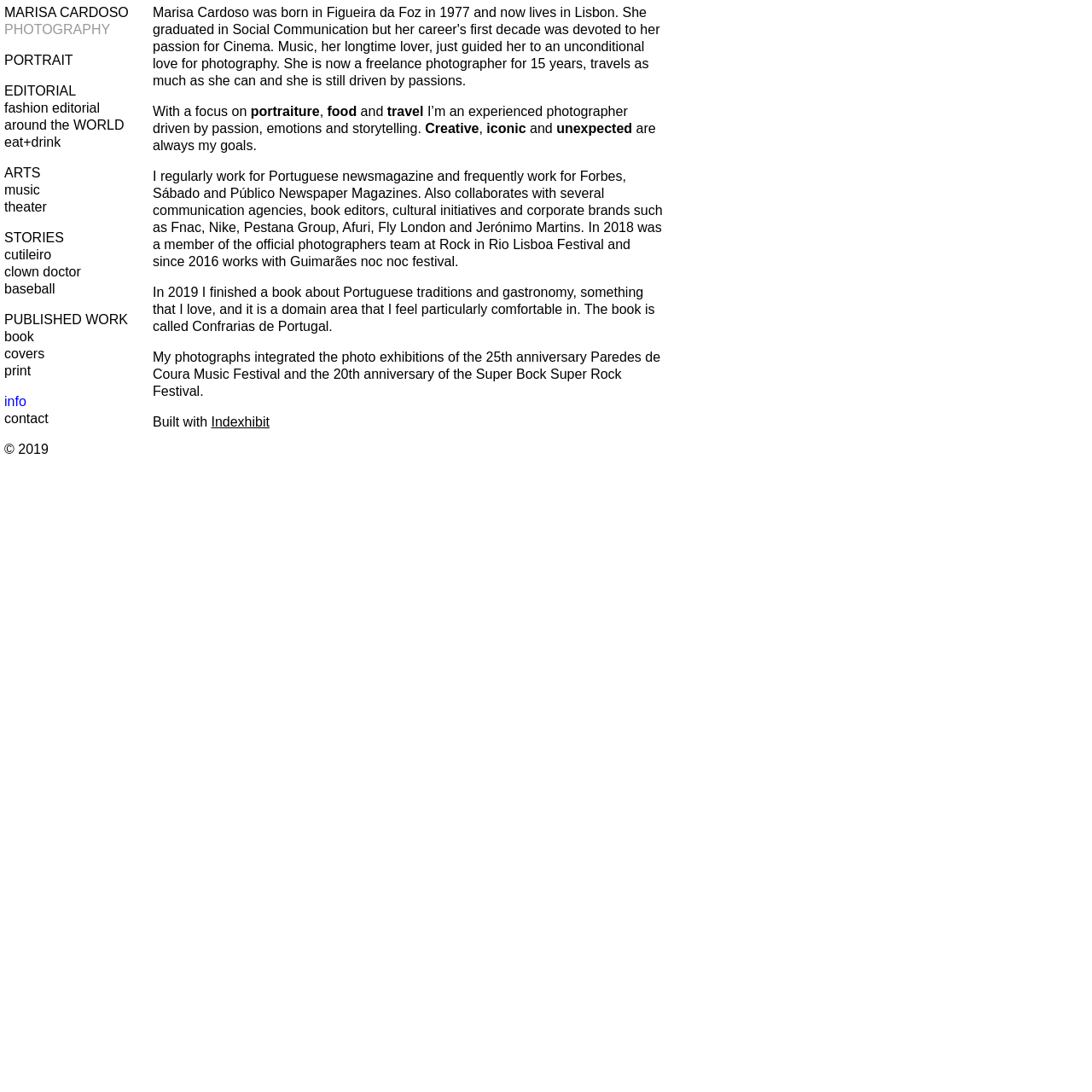What is the photographer's name?
Look at the image and answer the question with a single word or phrase.

Marisa Cardoso